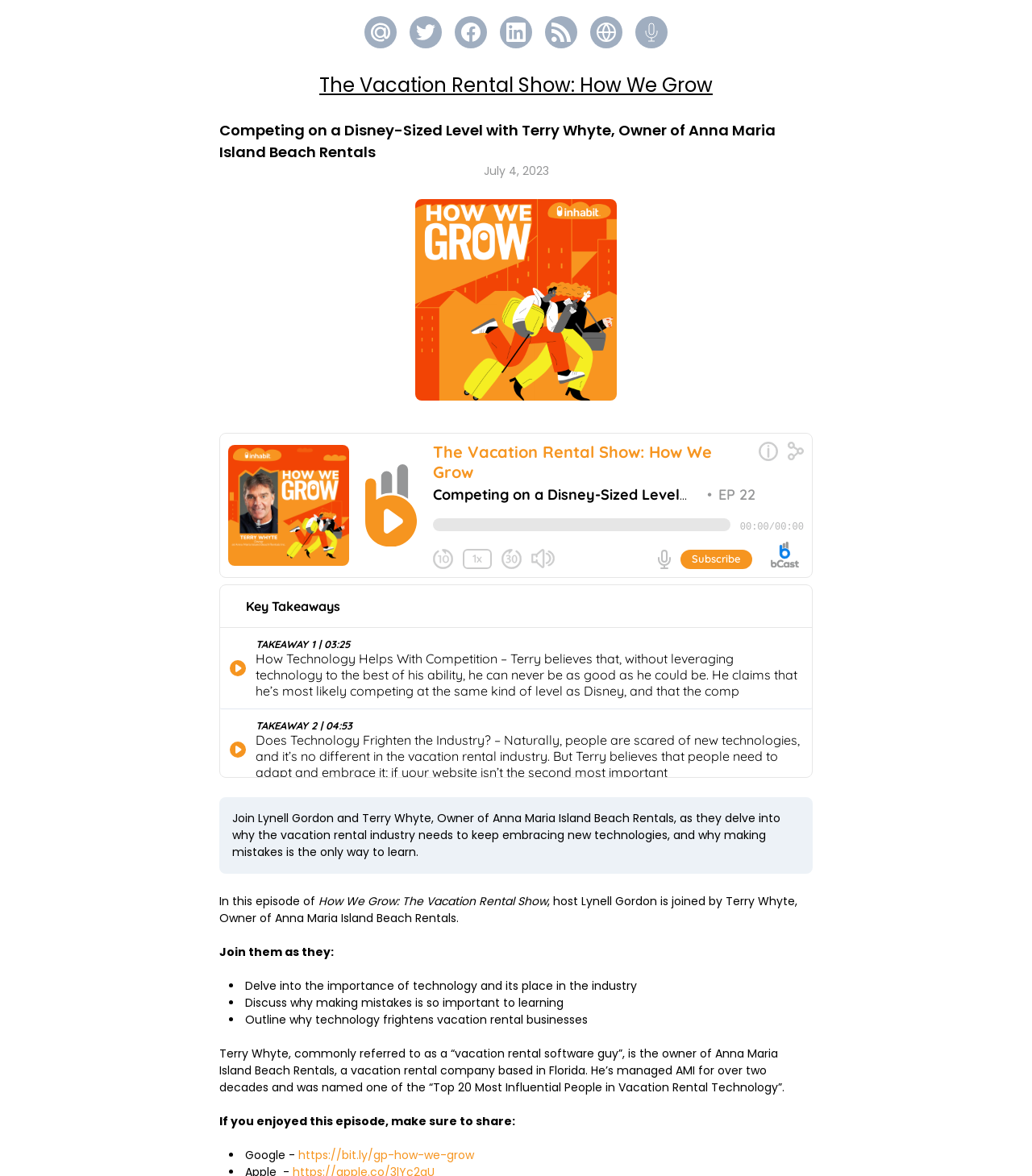Please locate the bounding box coordinates of the element's region that needs to be clicked to follow the instruction: "Click the Facebook link". The bounding box coordinates should be provided as four float numbers between 0 and 1, i.e., [left, top, right, bottom].

[0.447, 0.019, 0.466, 0.036]